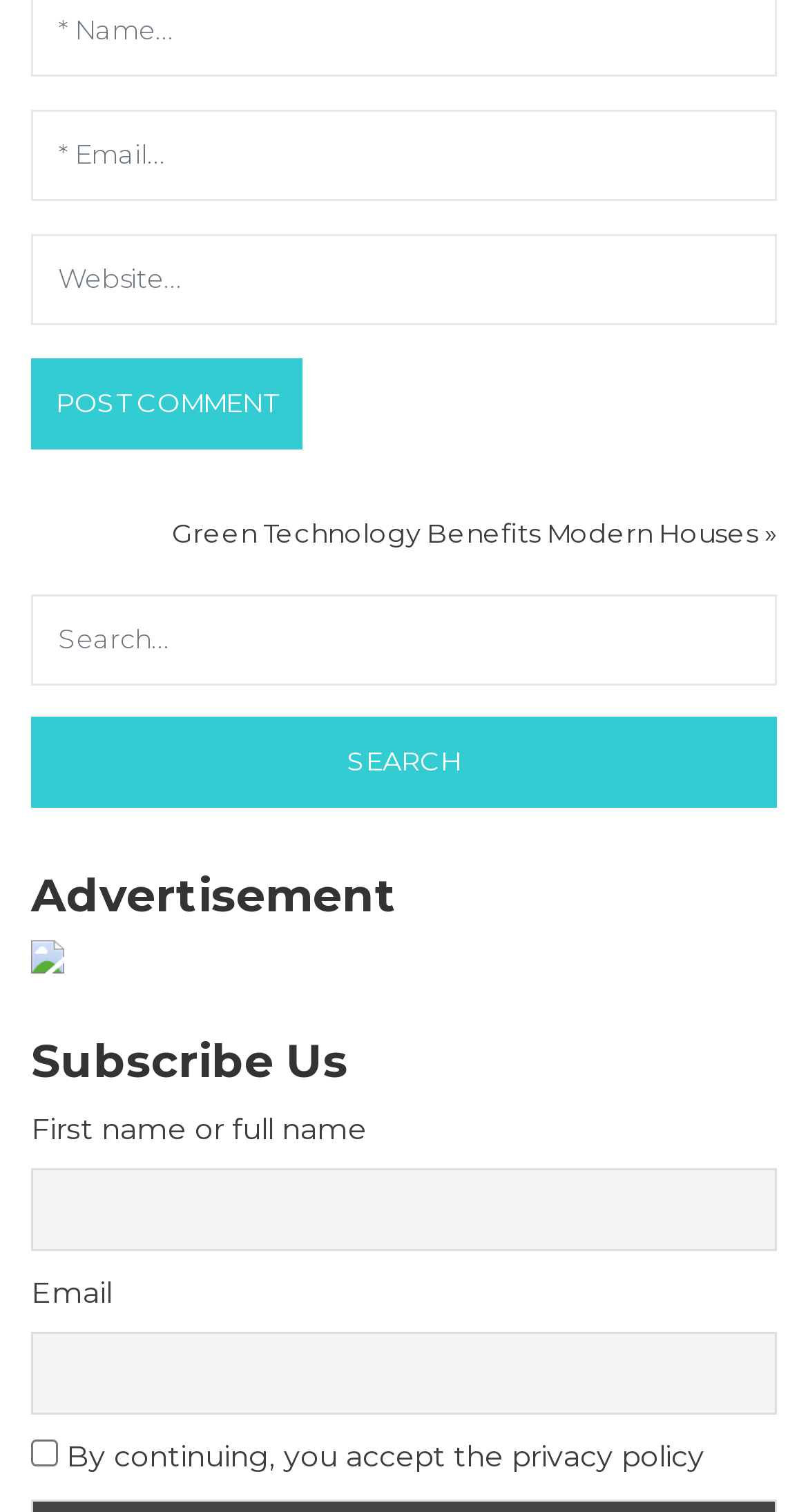Identify the bounding box coordinates of the clickable region required to complete the instruction: "Check the privacy policy checkbox". The coordinates should be given as four float numbers within the range of 0 and 1, i.e., [left, top, right, bottom].

[0.038, 0.951, 0.072, 0.969]